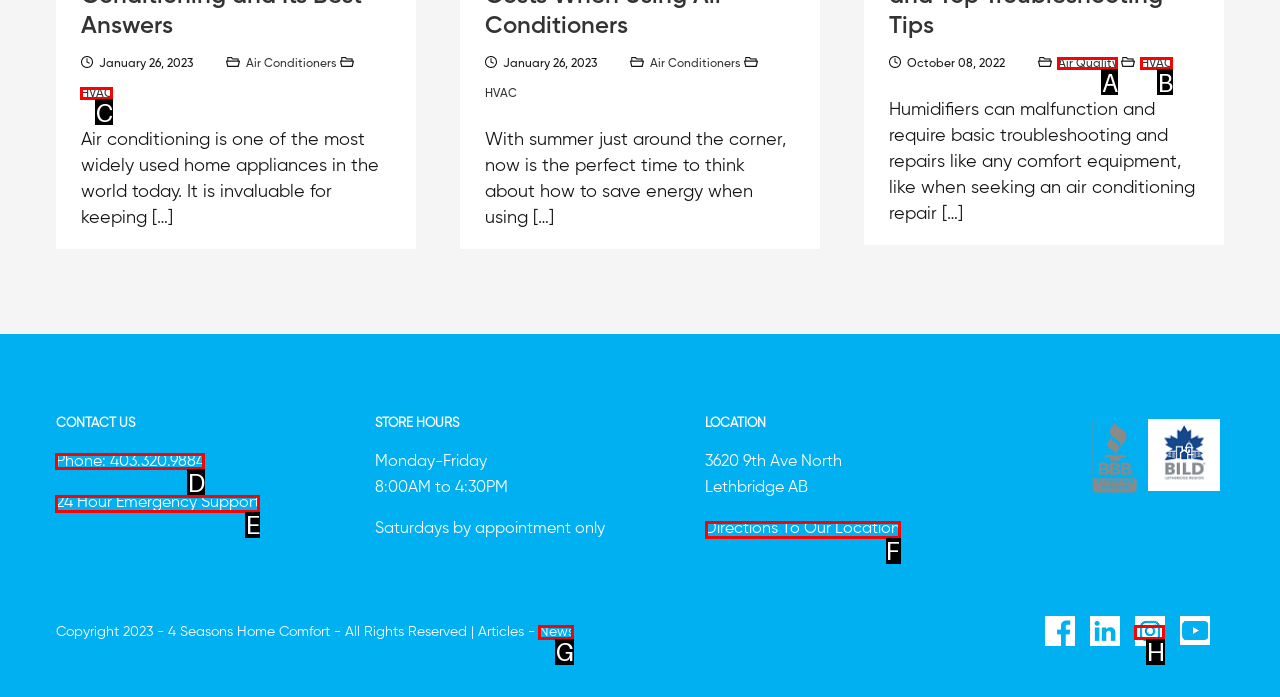Identify which lettered option completes the task: Contact us through phone. Provide the letter of the correct choice.

D